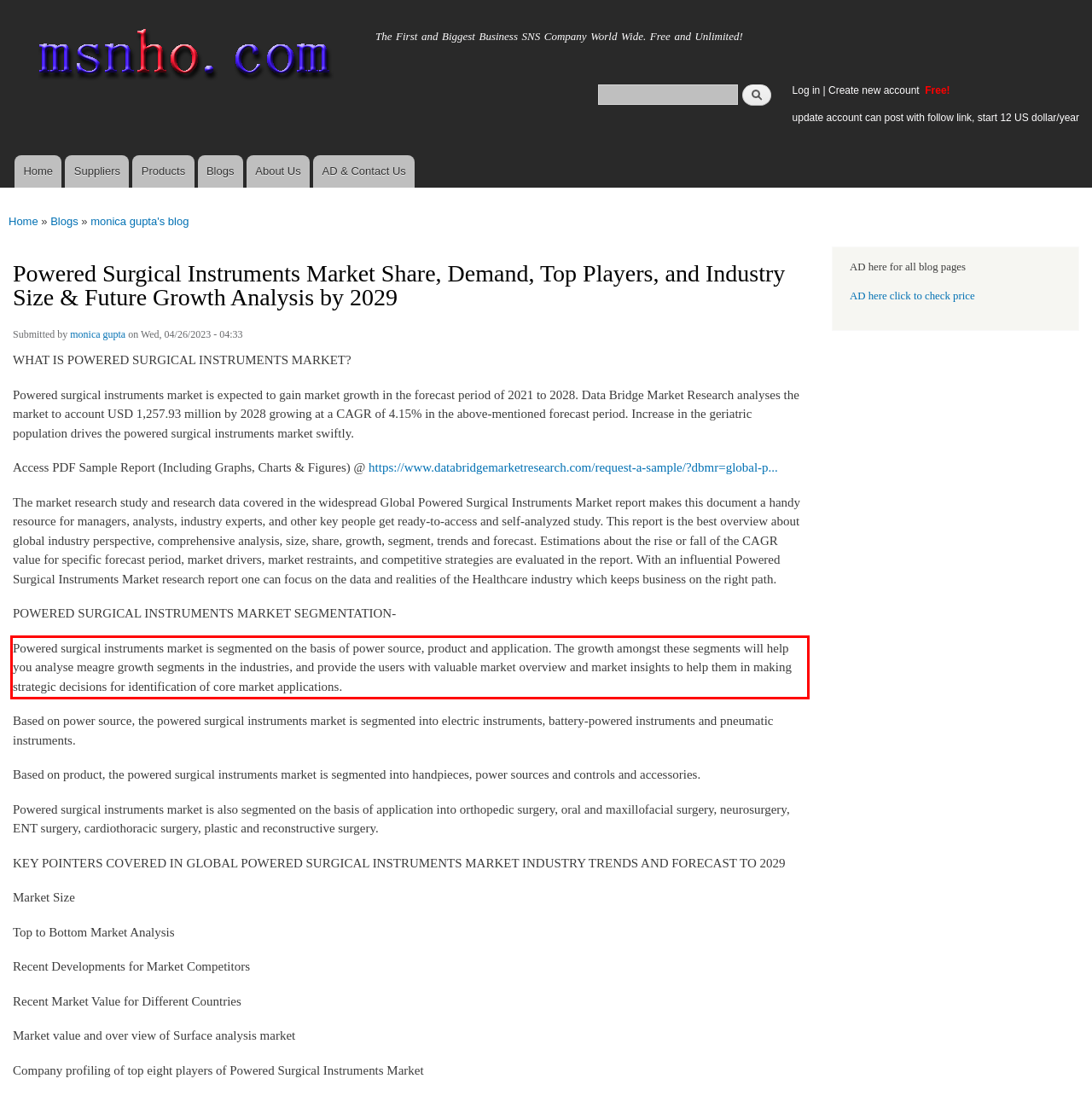The screenshot provided shows a webpage with a red bounding box. Apply OCR to the text within this red bounding box and provide the extracted content.

Powered surgical instruments market is segmented on the basis of power source, product and application. The growth amongst these segments will help you analyse meagre growth segments in the industries, and provide the users with valuable market overview and market insights to help them in making strategic decisions for identification of core market applications.